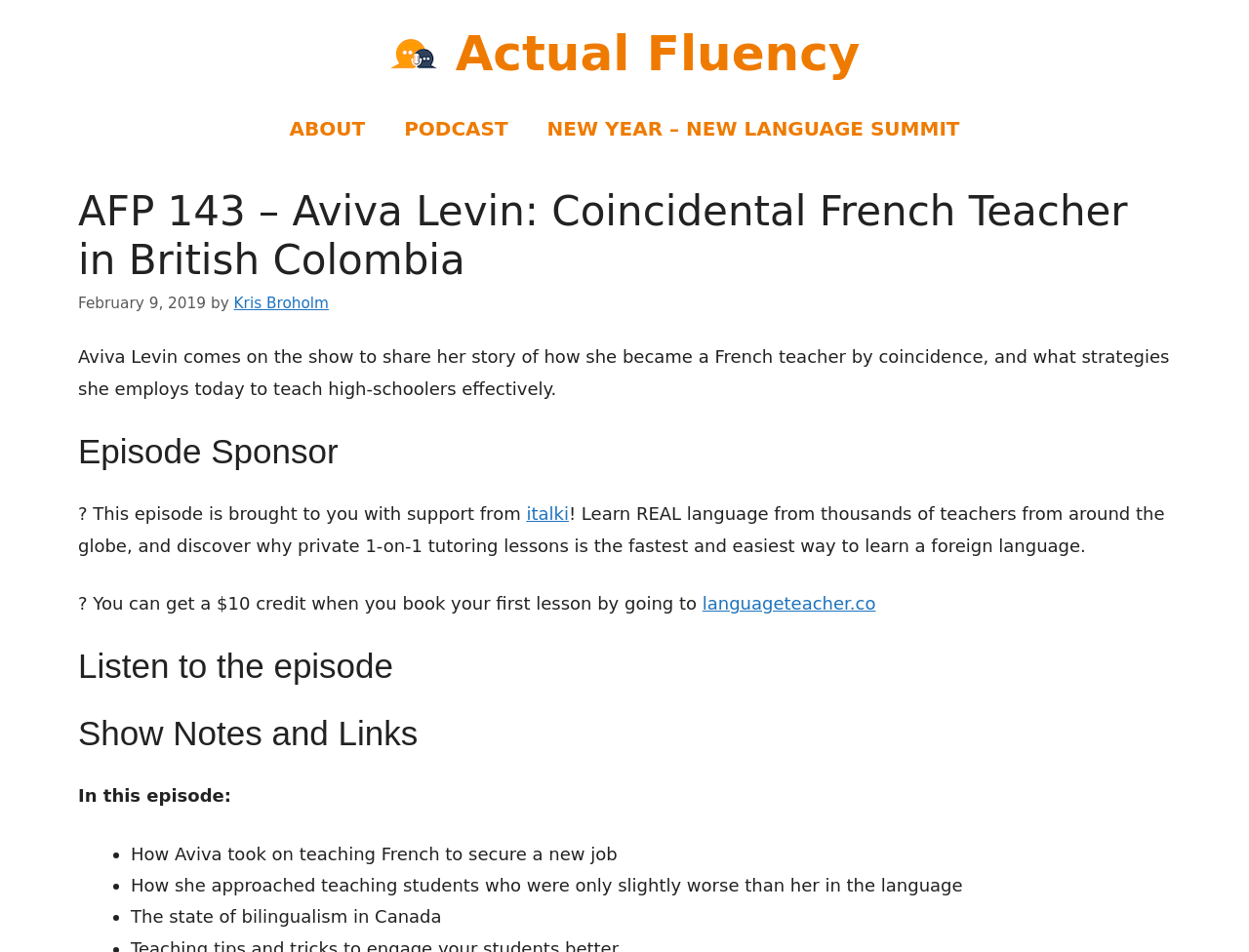Kindly determine the bounding box coordinates for the area that needs to be clicked to execute this instruction: "Click on the Actual Fluency logo".

[0.311, 0.044, 0.35, 0.066]